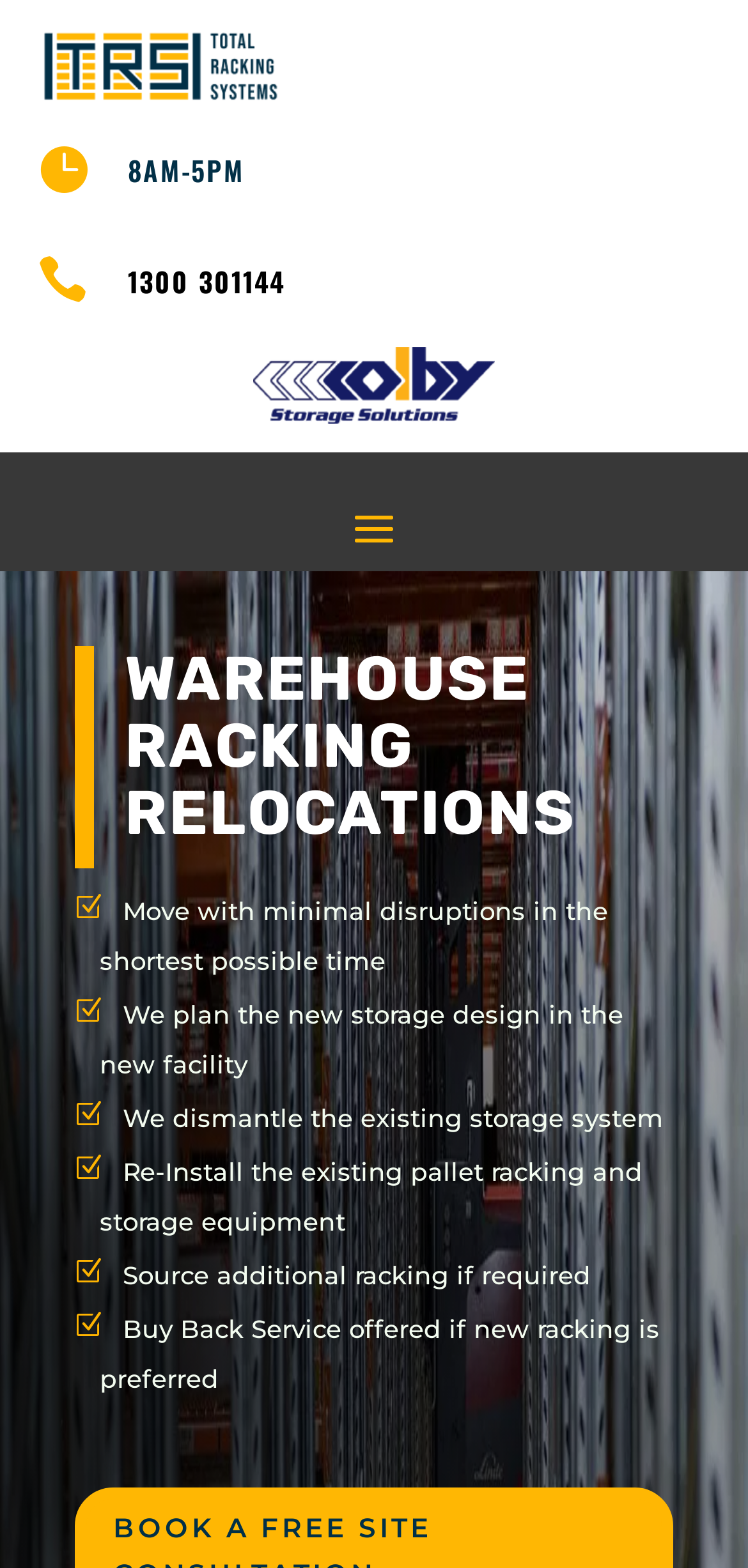What is the company's logo?
Answer briefly with a single word or phrase based on the image.

Total Racking Systems logo